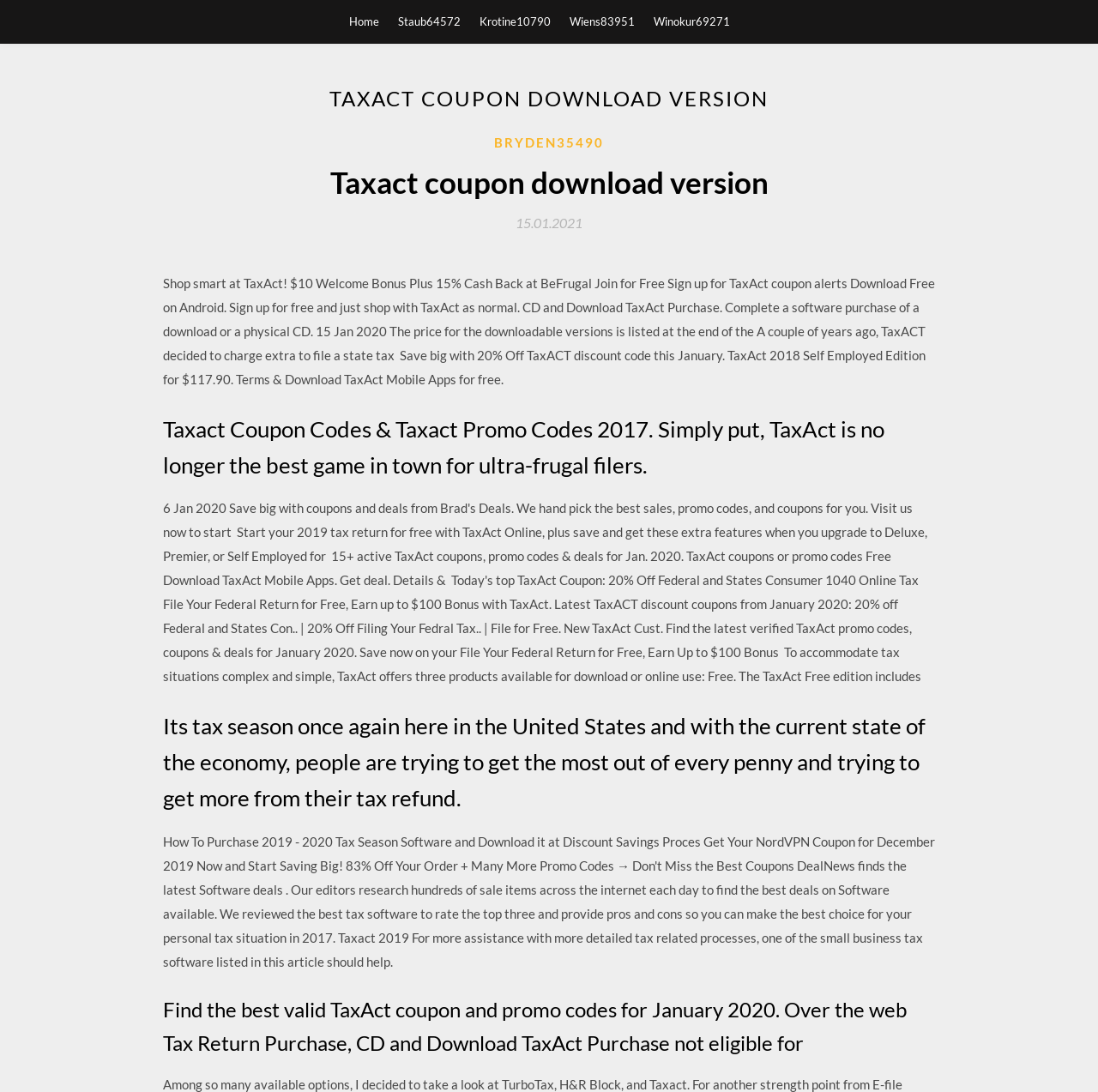Provide the bounding box coordinates of the HTML element this sentence describes: "Wiens83951".

[0.519, 0.0, 0.578, 0.039]